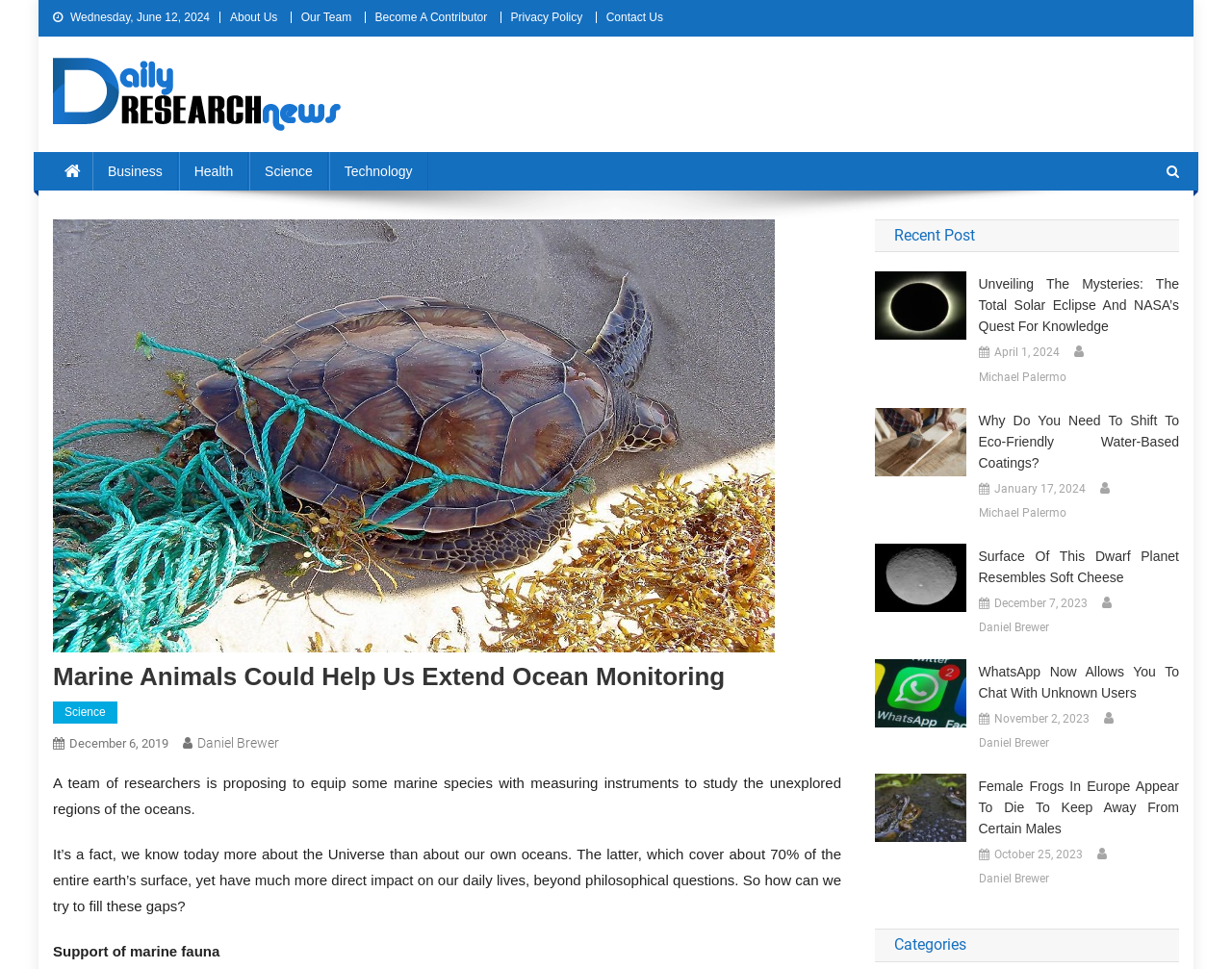Show the bounding box coordinates of the element that should be clicked to complete the task: "Click on the 'Science' category".

[0.202, 0.156, 0.266, 0.196]